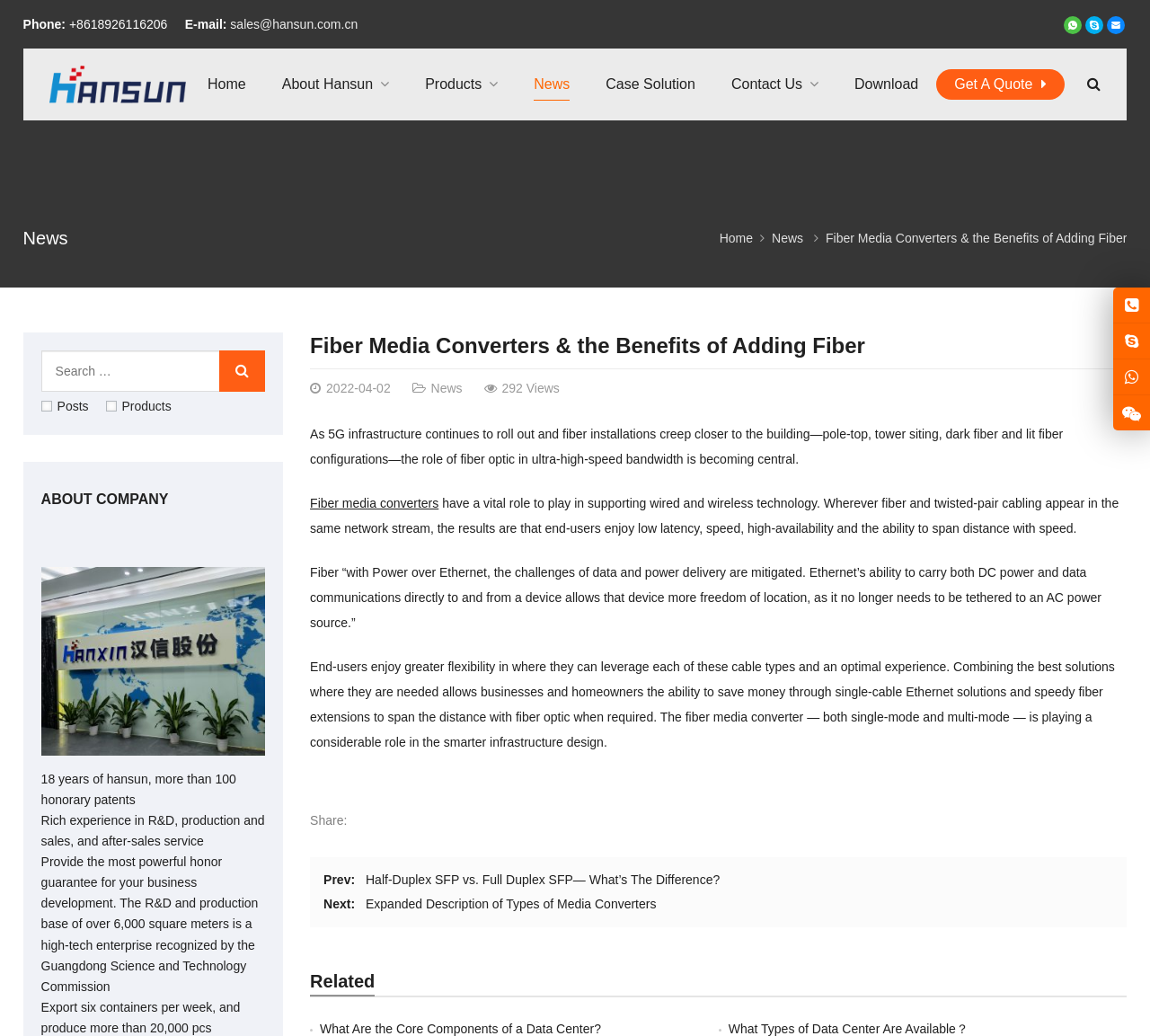Kindly provide the bounding box coordinates of the section you need to click on to fulfill the given instruction: "Contact Us through email".

[0.2, 0.016, 0.311, 0.03]